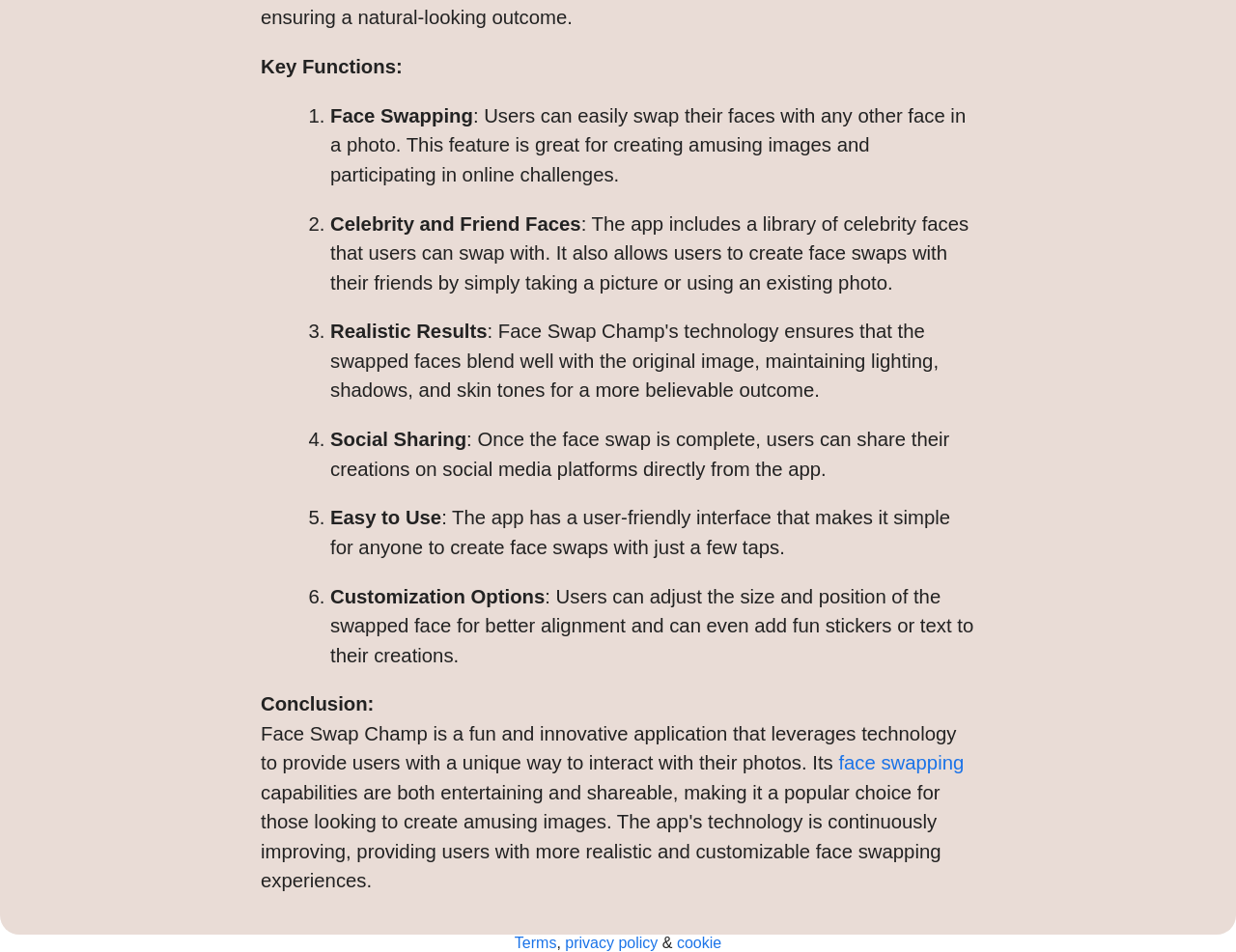Using the element description: "face swapping", determine the bounding box coordinates for the specified UI element. The coordinates should be four float numbers between 0 and 1, [left, top, right, bottom].

[0.678, 0.79, 0.78, 0.813]